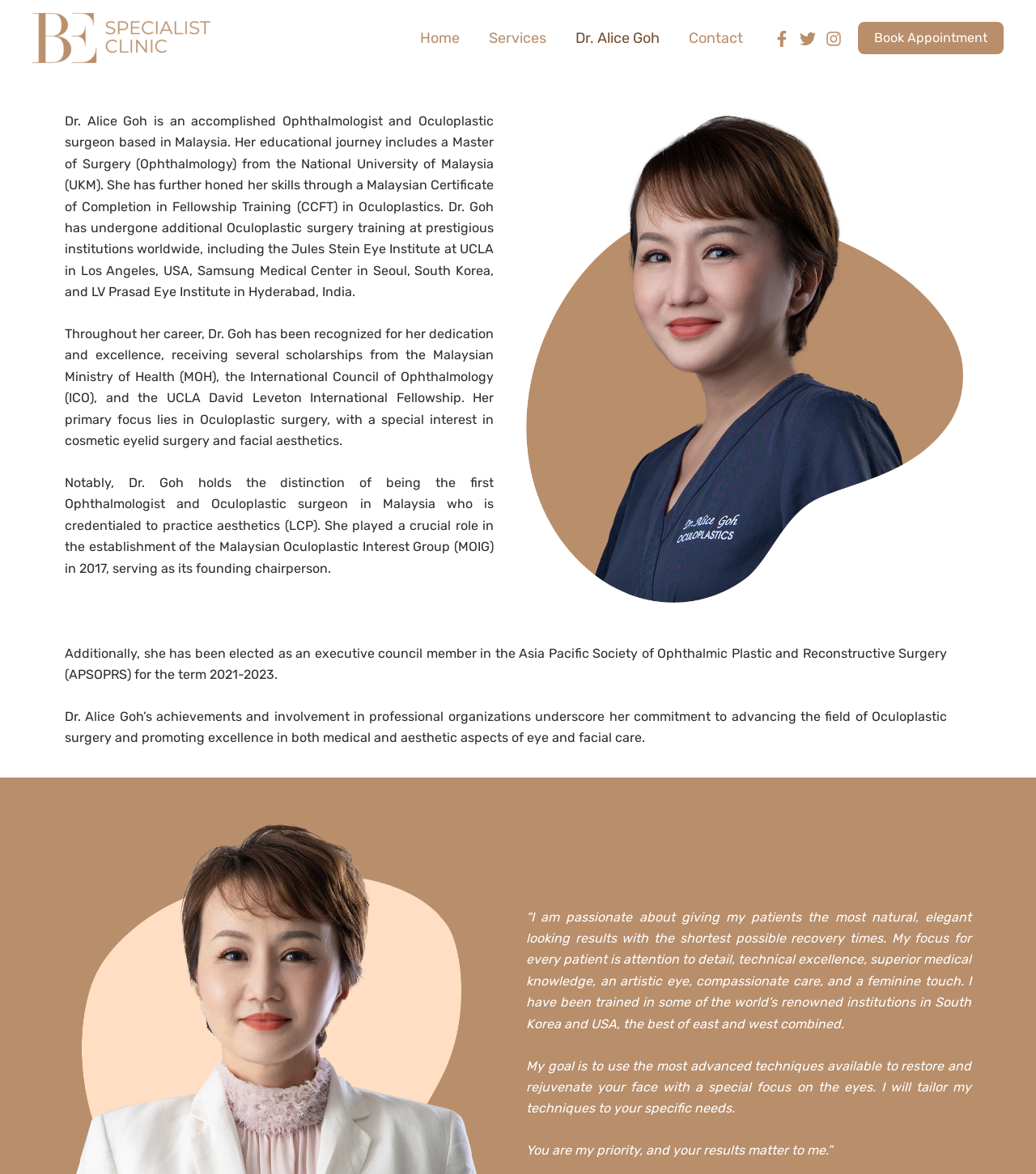Given the webpage screenshot, identify the bounding box of the UI element that matches this description: "Book Appointment".

[0.828, 0.019, 0.969, 0.046]